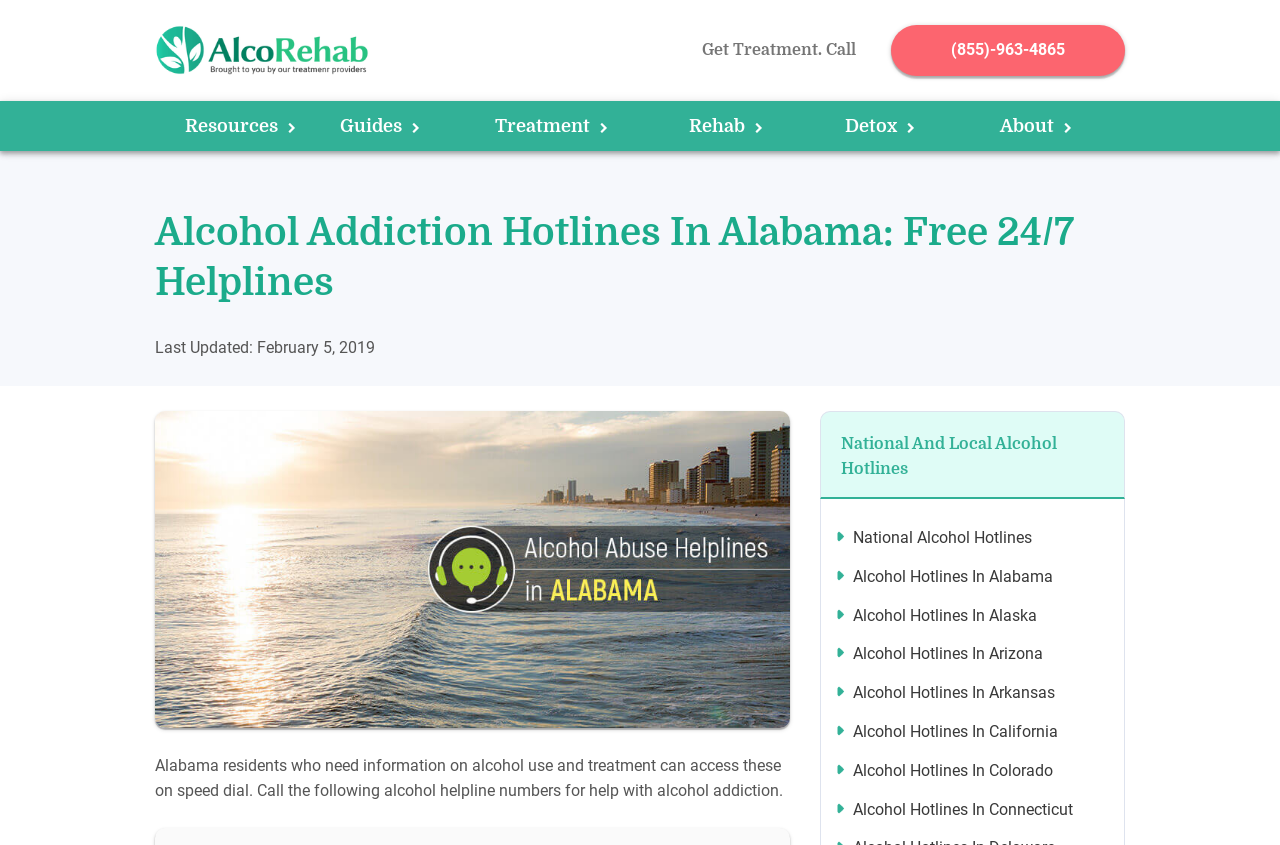Locate and extract the headline of this webpage.

Alcohol Addiction Hotlines In Alabama: Free 24/7 Helplines